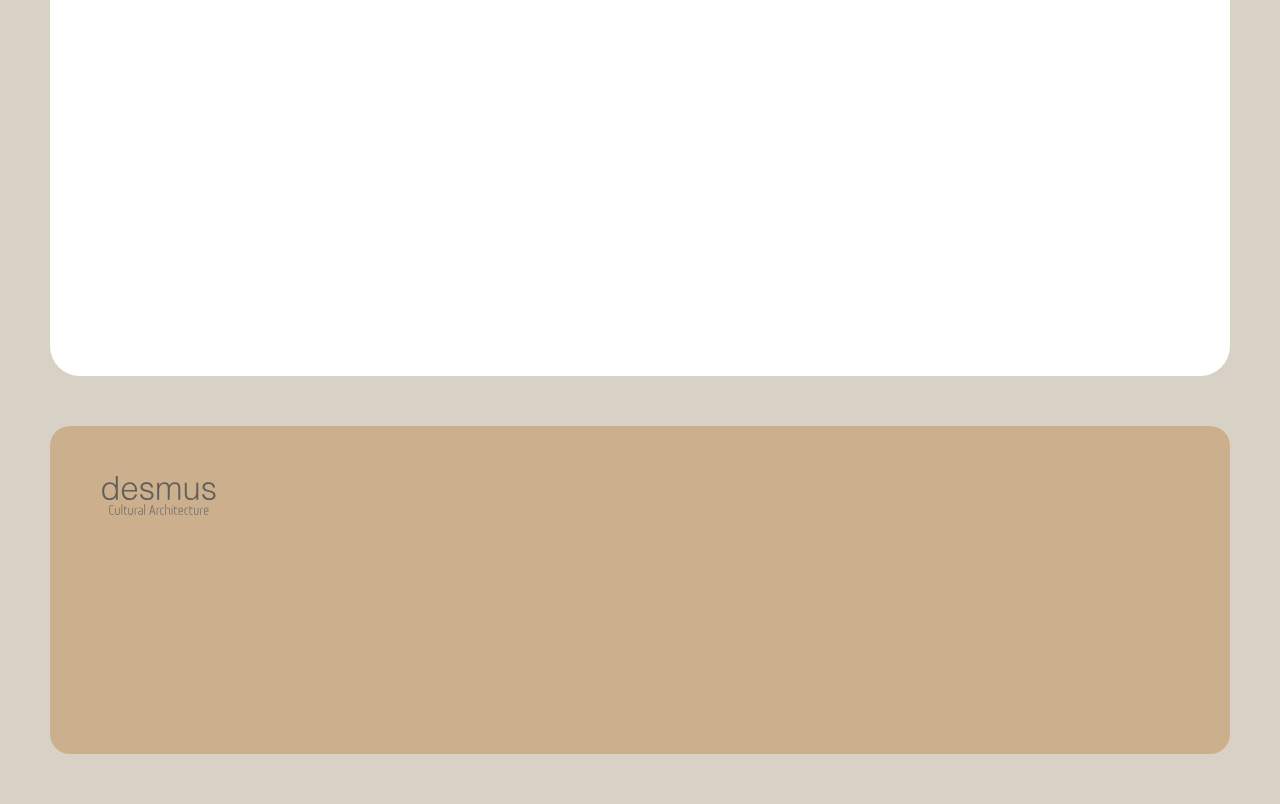Please study the image and answer the question comprehensively:
What type of atmosphere do opera houses often create?

The webpage mentions that opera houses often feature ornate and intricate architectural designs and decorative elements, such as chandeliers, frescoes, and sculptures, which are meant to create a grand and opulent atmosphere and reflect the artistic heritage of opera.